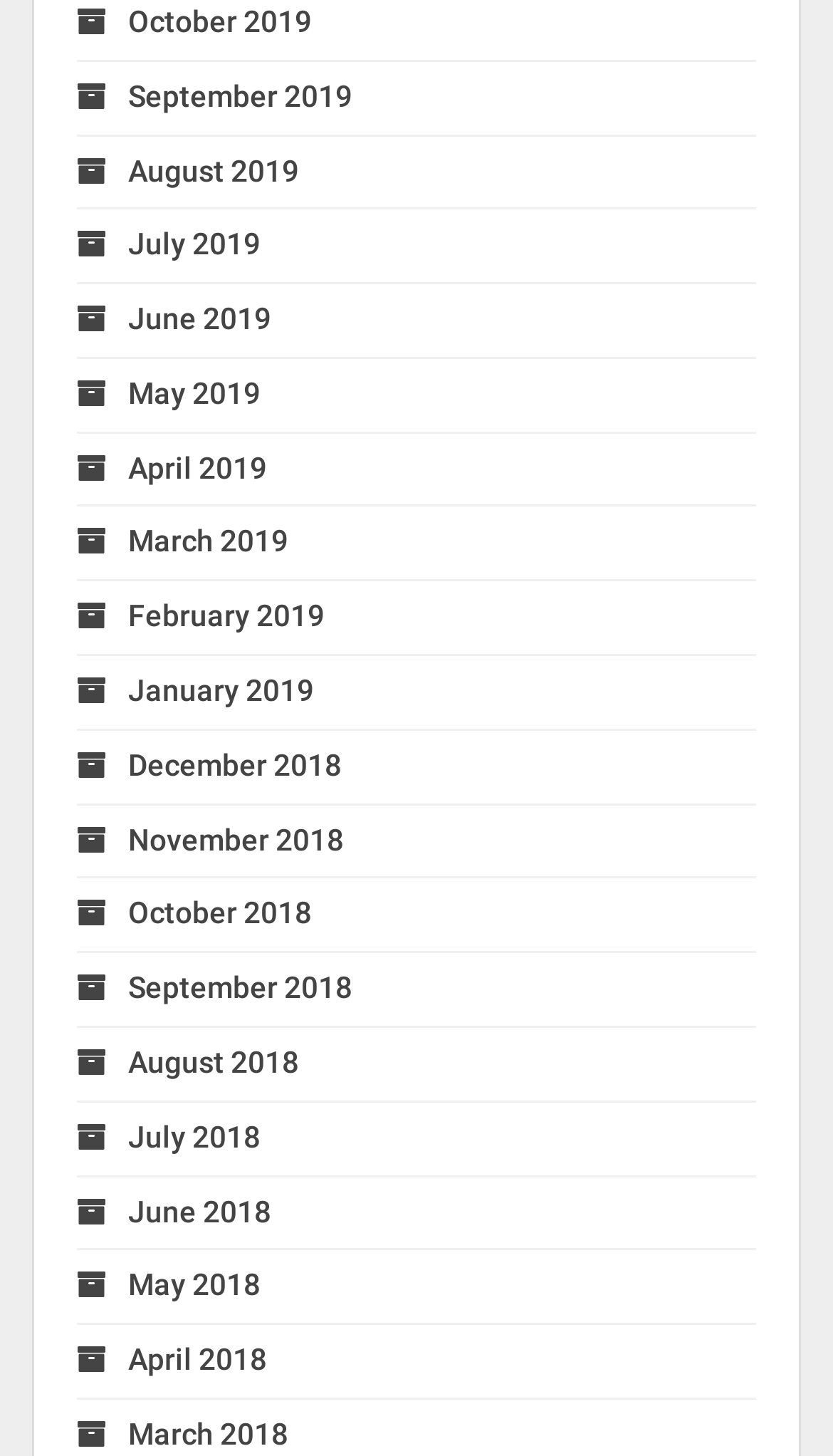Please identify the coordinates of the bounding box that should be clicked to fulfill this instruction: "view August 2019".

[0.092, 0.105, 0.359, 0.128]